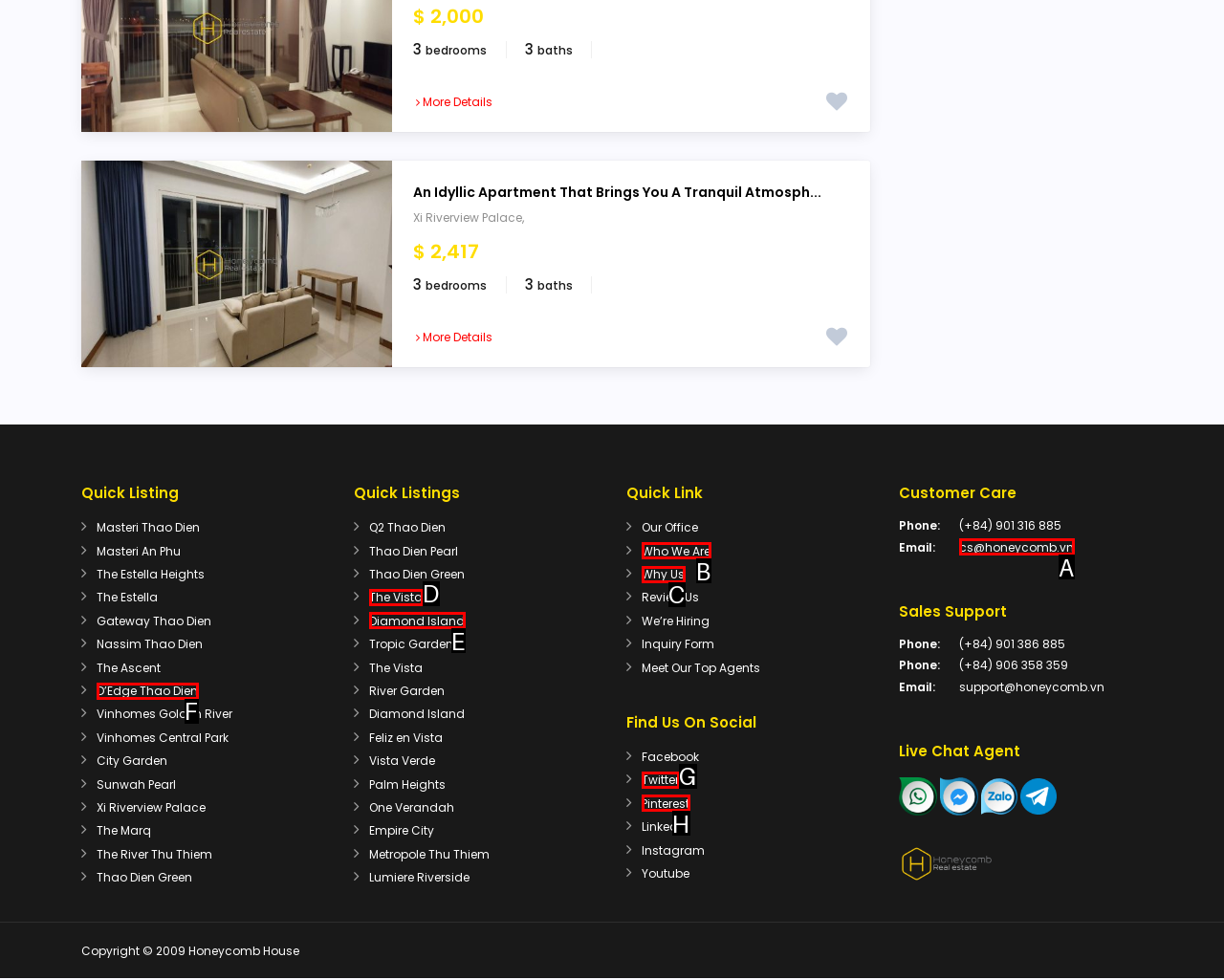Given the description: title="by email", select the HTML element that best matches it. Reply with the letter of your chosen option.

None